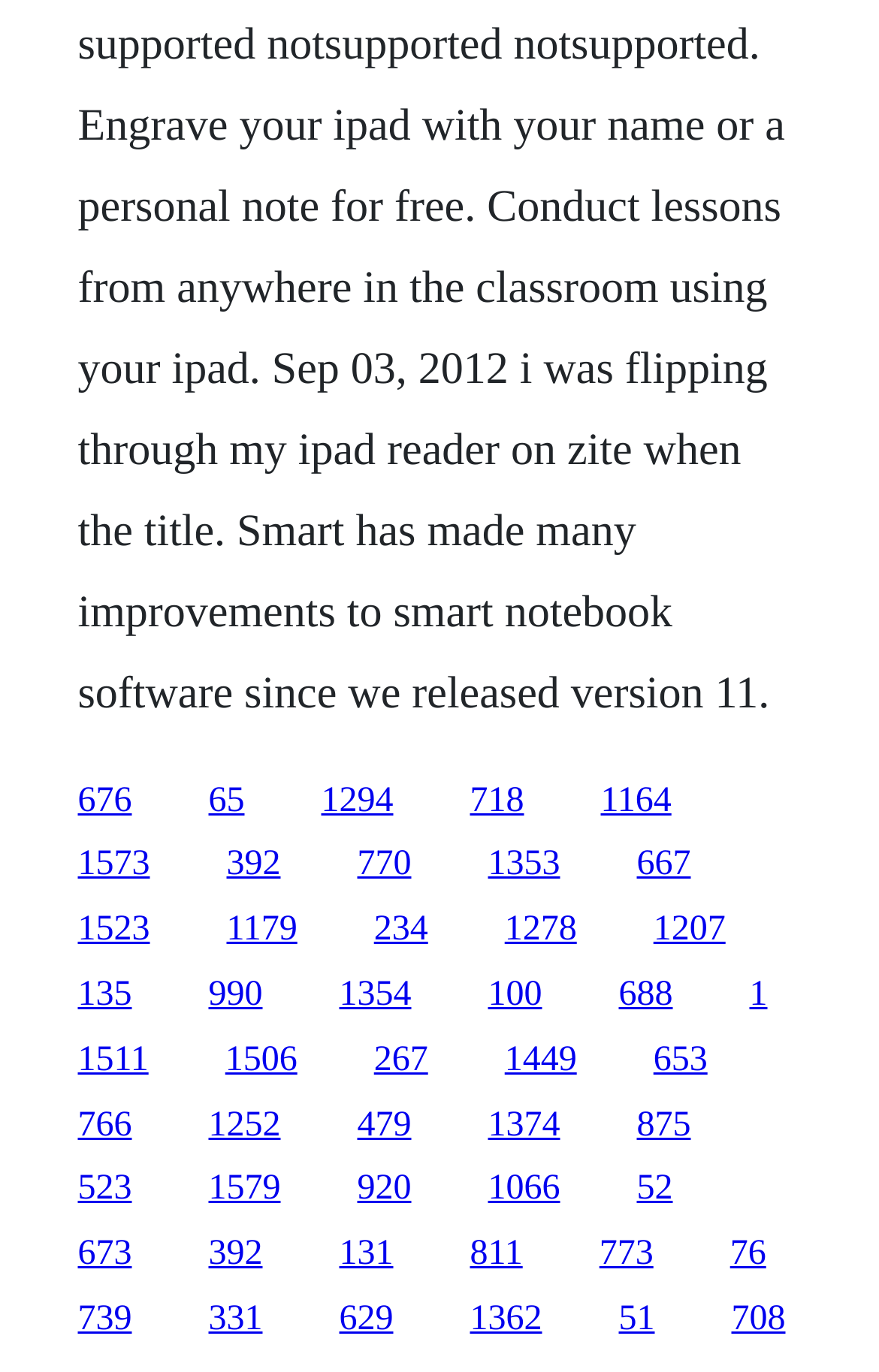Respond with a single word or phrase to the following question:
How many links have a width greater than 0.1?

45